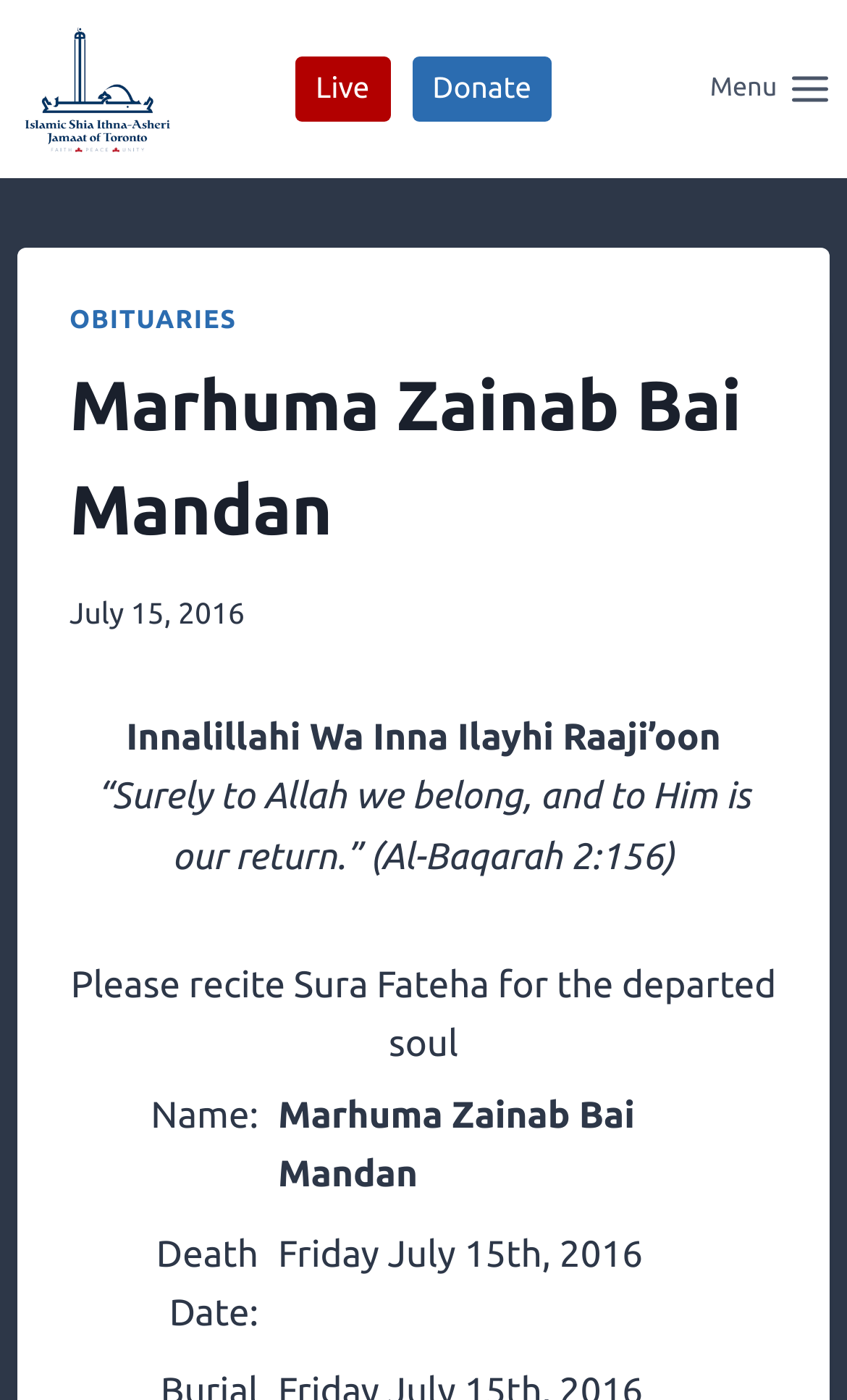What is the action requested for the departed soul?
Please ensure your answer to the question is detailed and covers all necessary aspects.

I found the answer by looking at the table section of the webpage, where it is requested to 'Please recite Sura Fateha for the departed soul'.